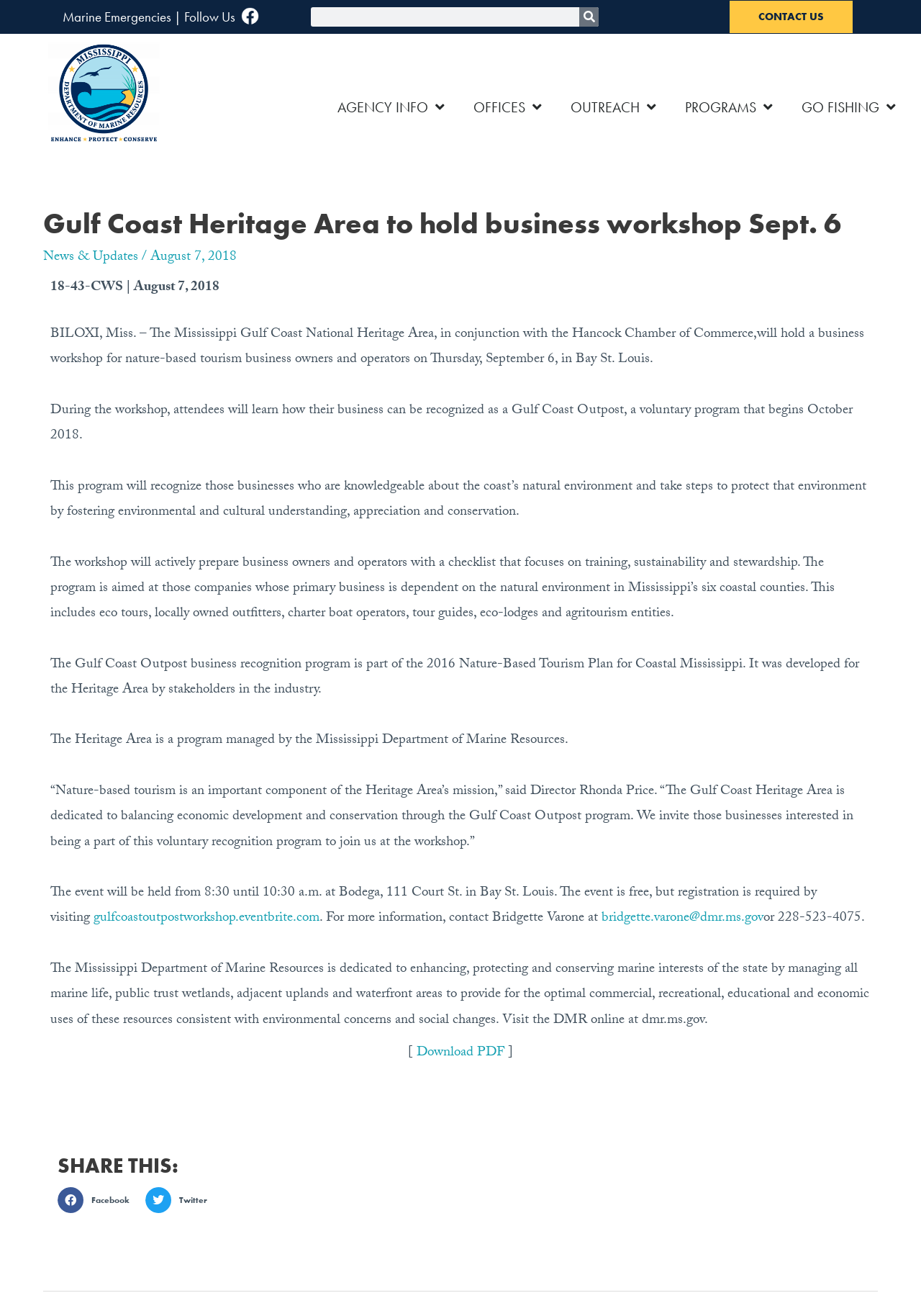What is the topic of the business workshop?
Refer to the image and provide a one-word or short phrase answer.

Nature-based tourism